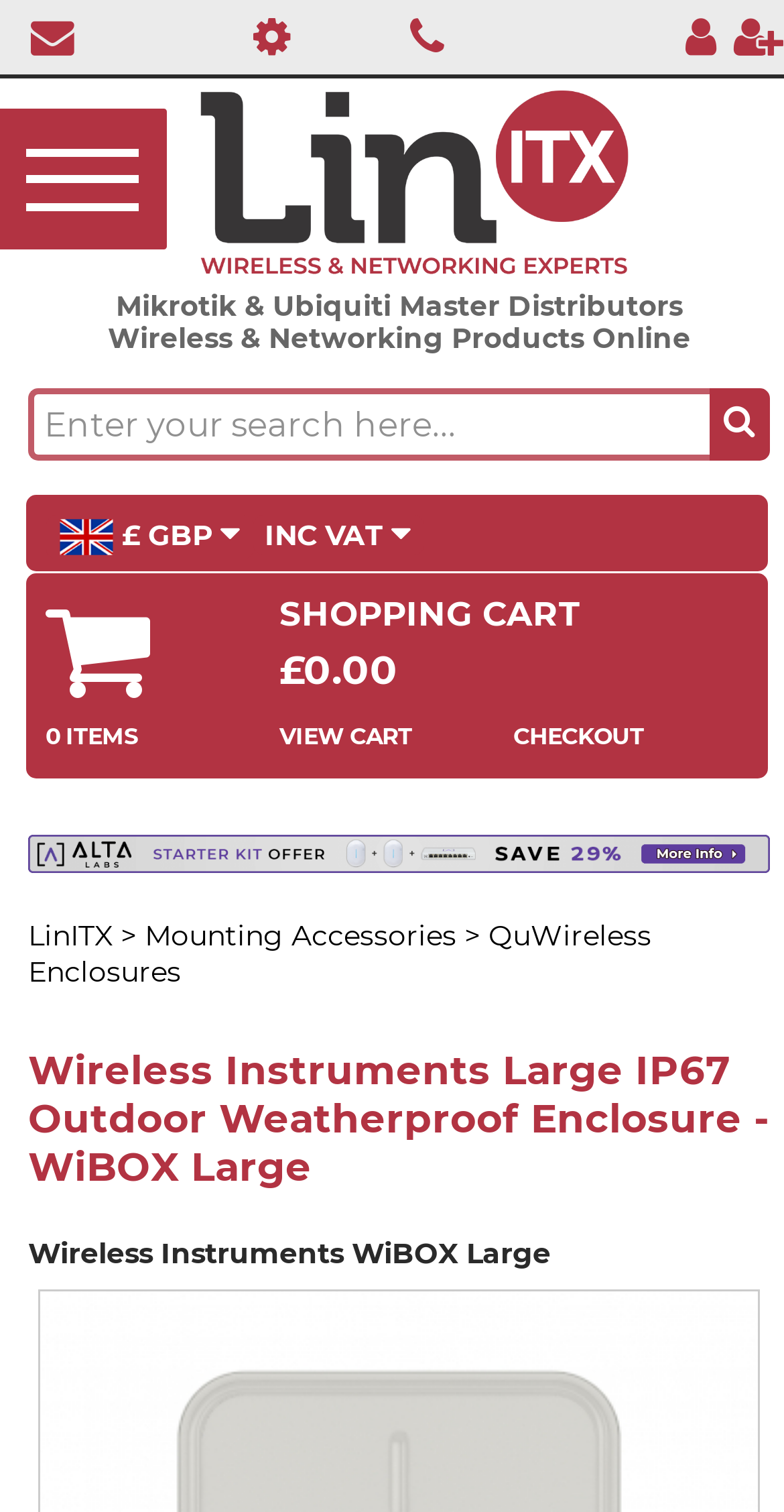Extract the heading text from the webpage.

Wireless Instruments Large IP67 Outdoor Weatherproof Enclosure - WiBOX Large